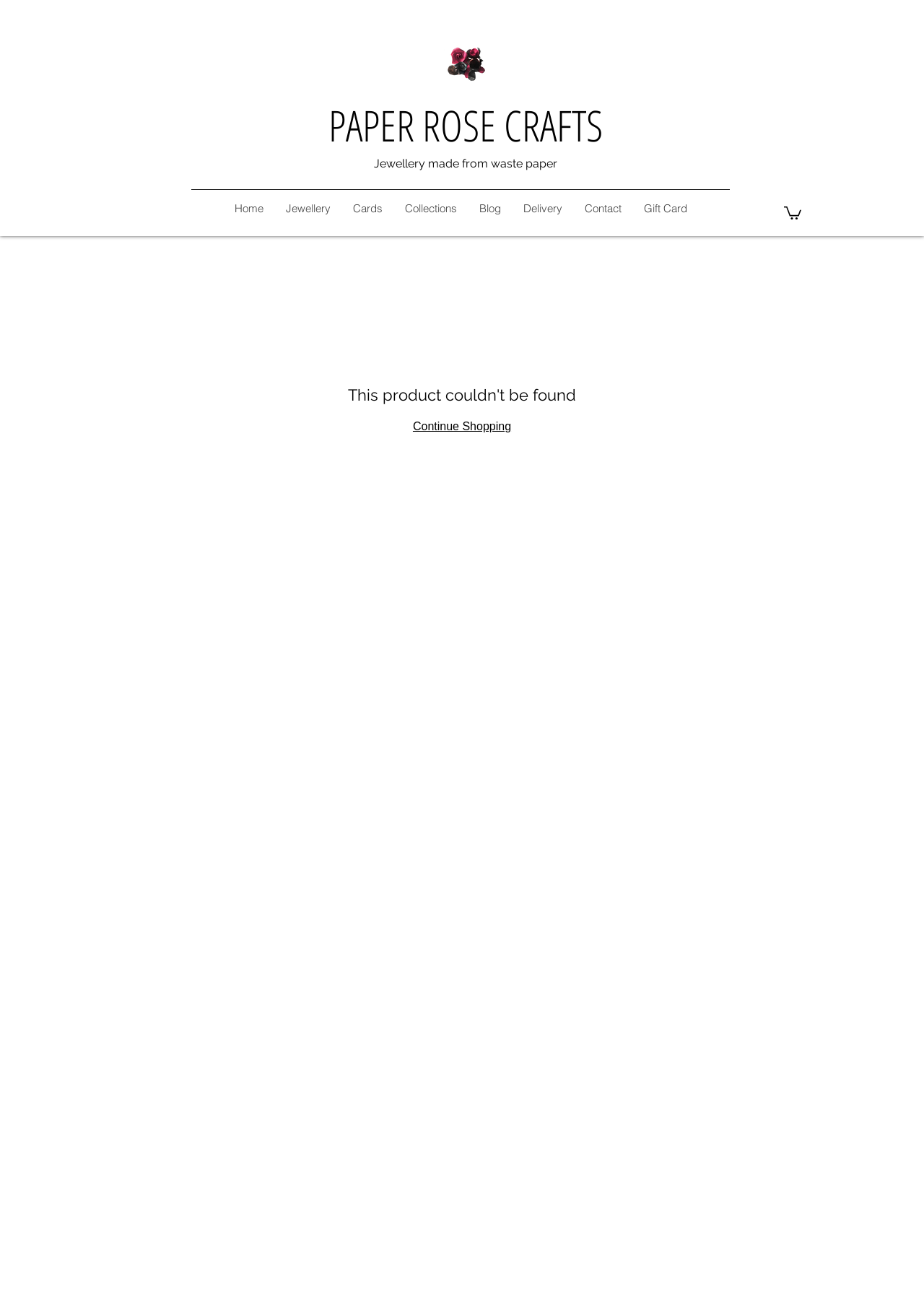From the screenshot, find the bounding box of the UI element matching this description: "PAPER ROSE CRAFTS". Supply the bounding box coordinates in the form [left, top, right, bottom], each a float between 0 and 1.

[0.355, 0.074, 0.652, 0.118]